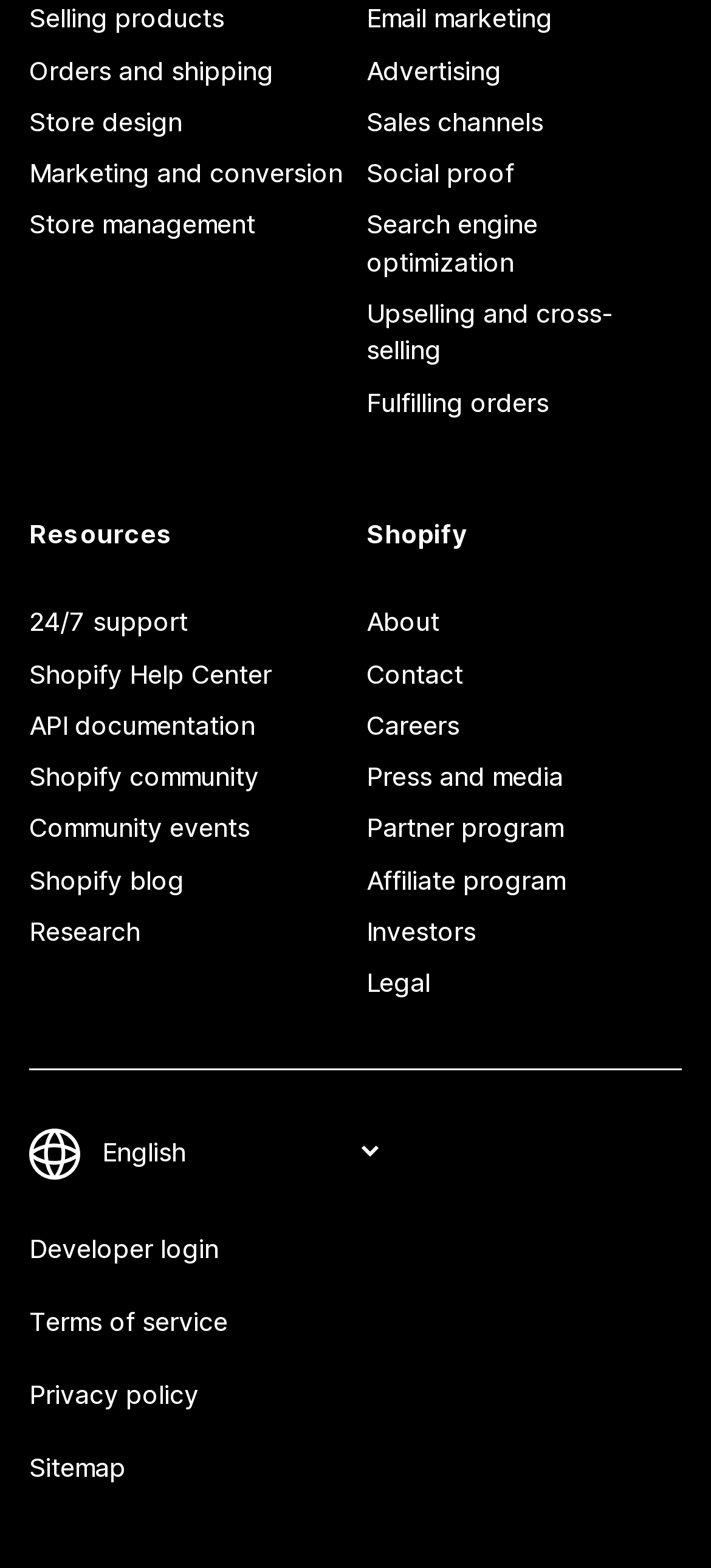Bounding box coordinates must be specified in the format (top-left x, top-left y, bottom-right x, bottom-right y). All values should be floating point numbers between 0 and 1. What are the bounding box coordinates of the UI element described as: Partner program

[0.515, 0.512, 0.959, 0.545]